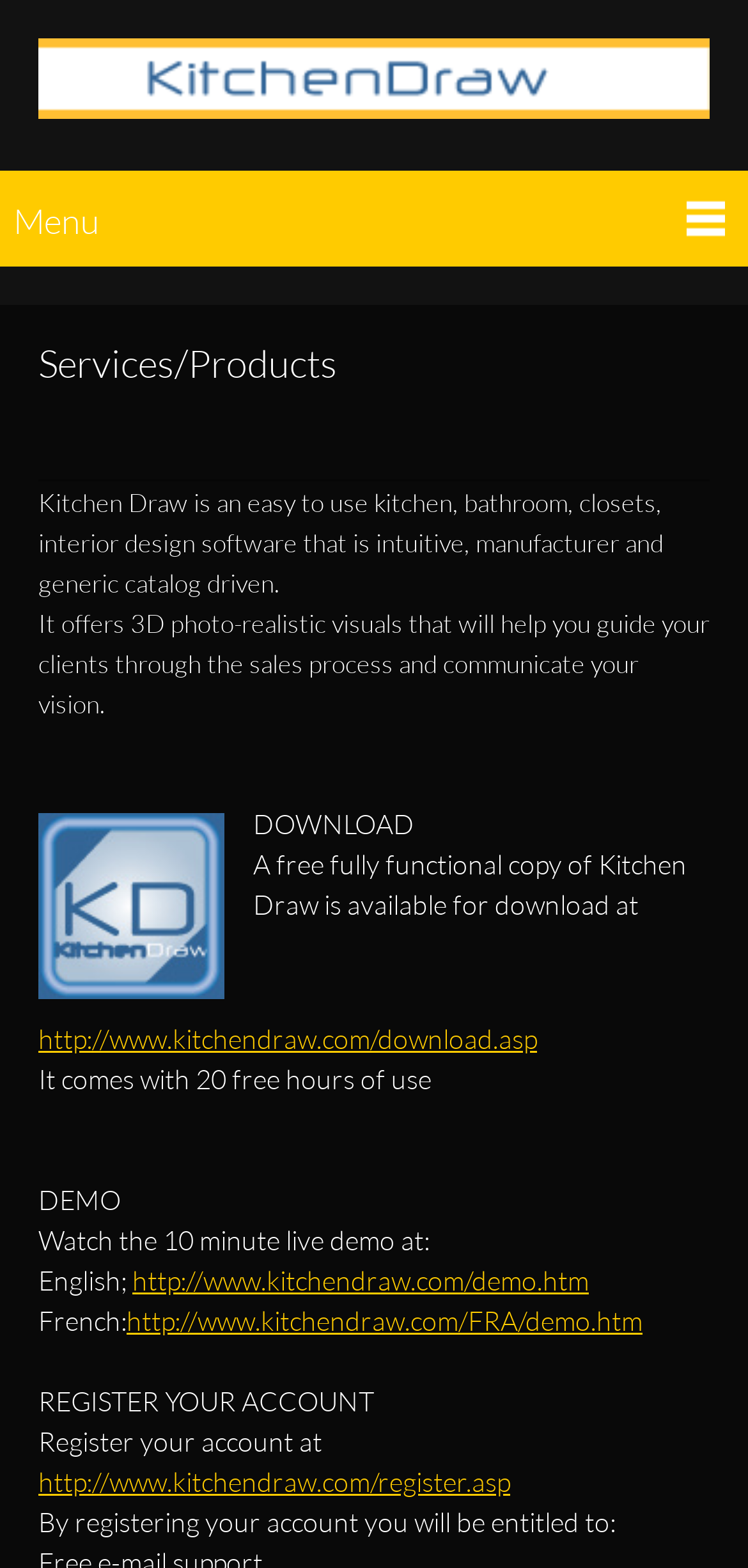Write a detailed summary of the webpage, including text, images, and layout.

The webpage is about Kitchen Draw, a design software for kitchens, bathrooms, closets, and interior design. At the top, there is a logo of Kitchen Draw, which is an image, and a link to the website. Below the logo, there is a menu bar with a "Menu" label.

The main content of the webpage is divided into two sections. The left section has a heading "Services/Products" and a brief description of Kitchen Draw, stating that it is an easy-to-use, intuitive, and manufacturer-driven design software that offers 3D photo-realistic visuals.

The right section has three main blocks of content. The first block has a "DOWNLOAD" label and provides information about downloading a free, fully functional copy of Kitchen Draw, which comes with 20 free hours of use. The second block has a "DEMO" label and offers a 10-minute live demo of the software in both English and French. The third block has a "REGISTER YOUR ACCOUNT" label and encourages users to register their account to access certain benefits.

Throughout the webpage, there are several links to different pages, including the download page, demo page, and registration page. The overall layout is organized, with clear headings and concise text, making it easy to navigate and understand the content.